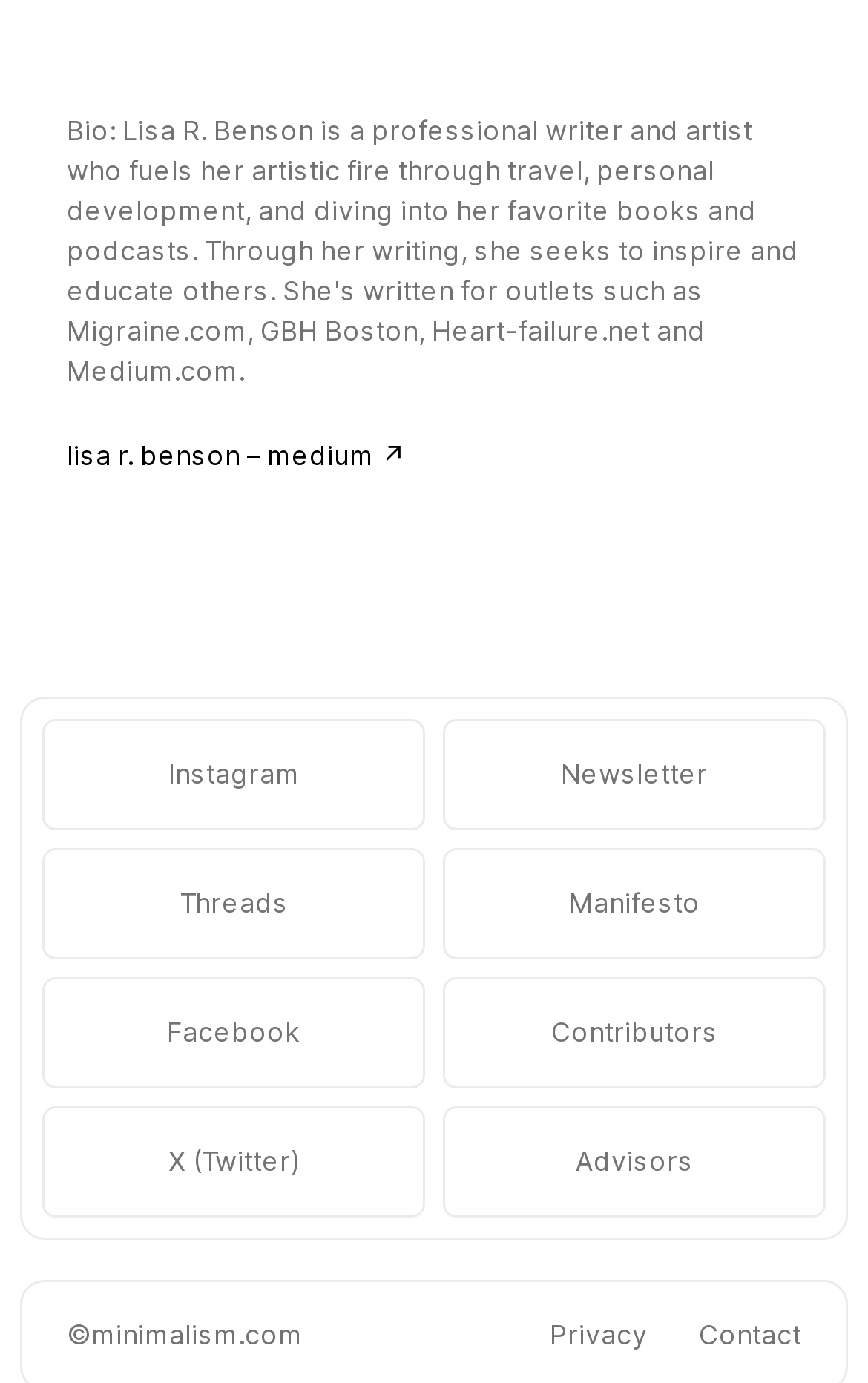Pinpoint the bounding box coordinates of the element to be clicked to execute the instruction: "read the manifesto".

[0.513, 0.615, 0.949, 0.692]